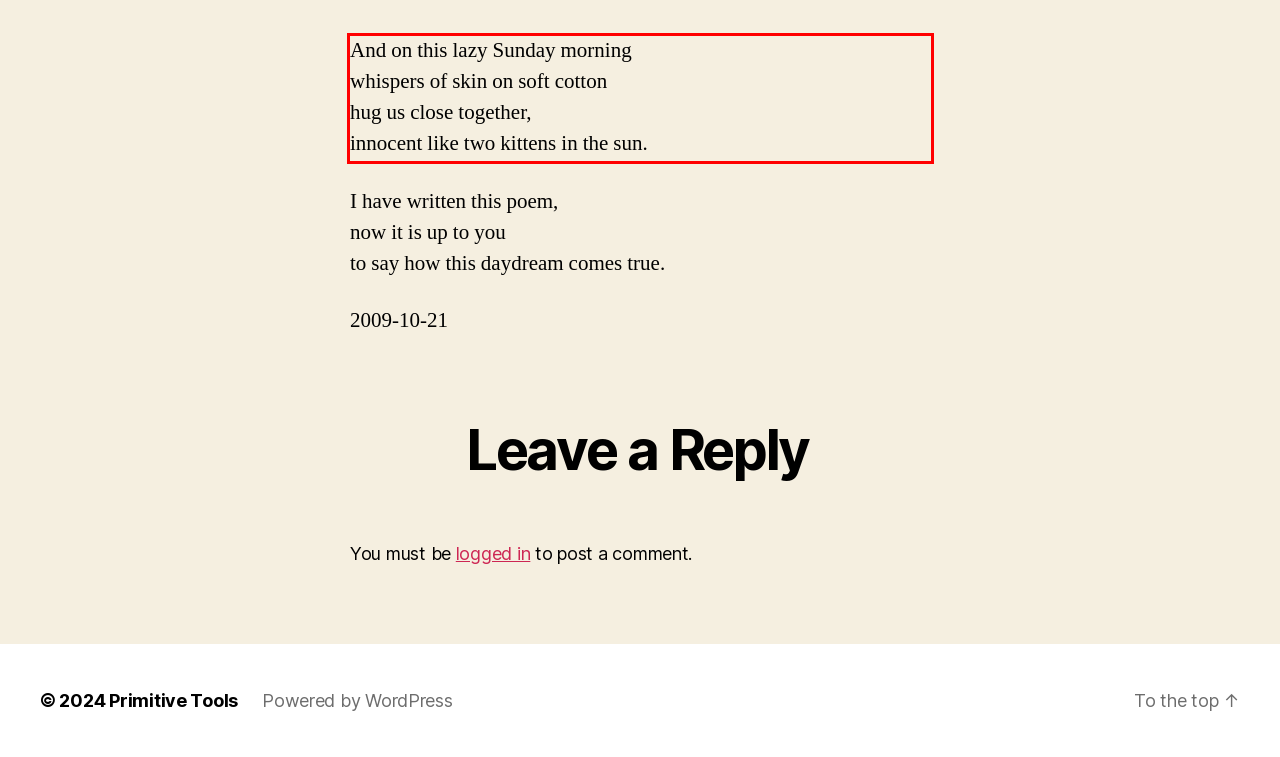Identify the text within the red bounding box on the webpage screenshot and generate the extracted text content.

And on this lazy Sunday morning whispers of skin on soft cotton hug us close together, innocent like two kittens in the sun.